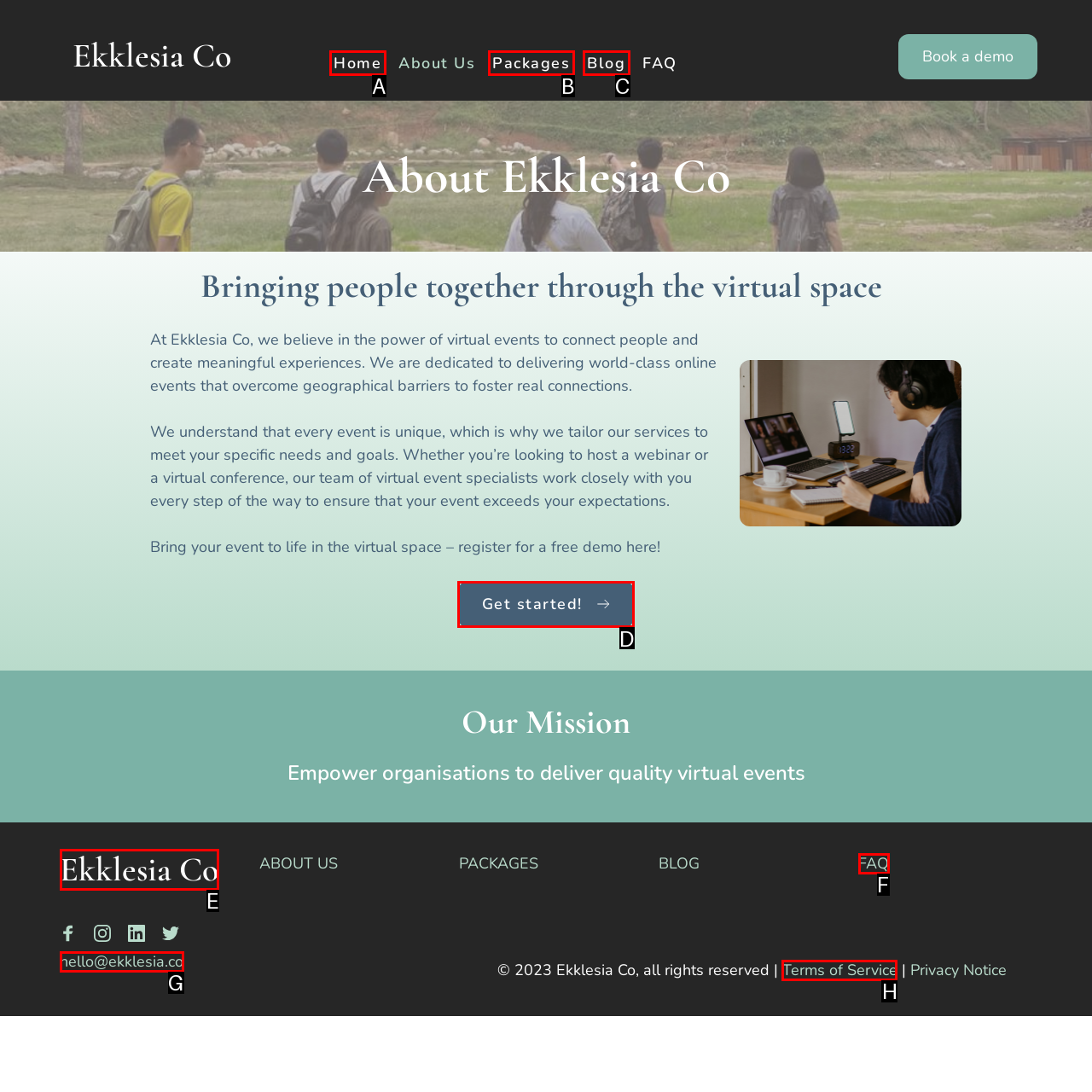Pick the option that best fits the description: Terms of Service. Reply with the letter of the matching option directly.

H